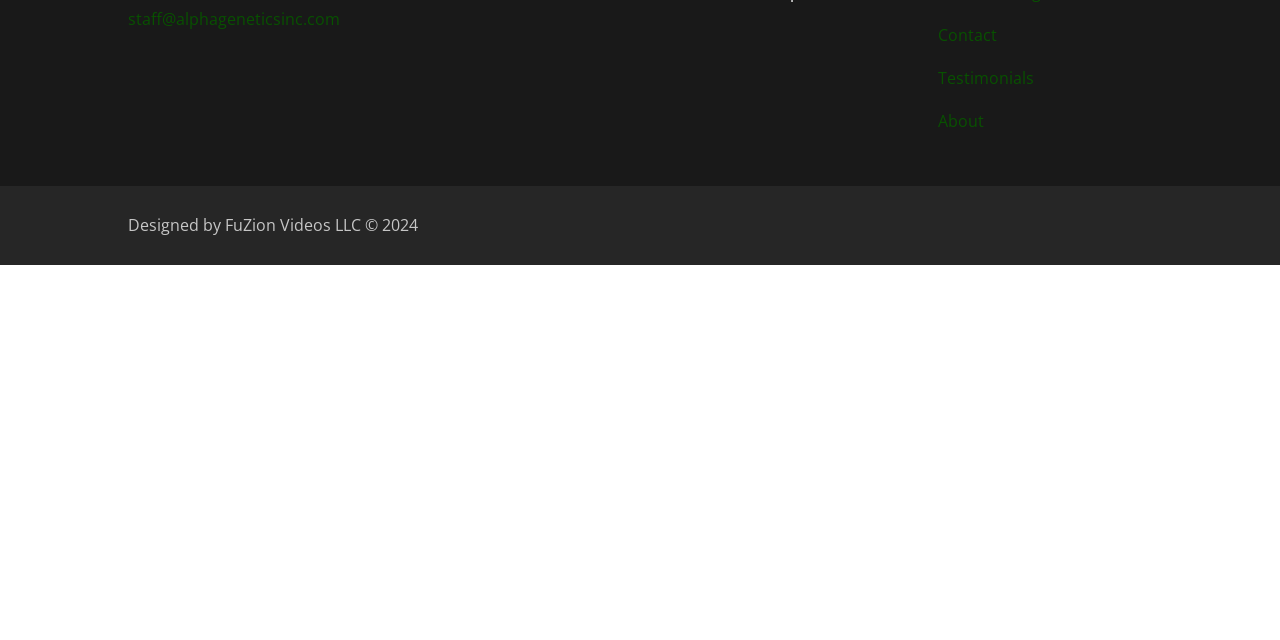Bounding box coordinates should be provided in the format (top-left x, top-left y, bottom-right x, bottom-right y) with all values between 0 and 1. Identify the bounding box for this UI element: Contact

[0.733, 0.037, 0.779, 0.071]